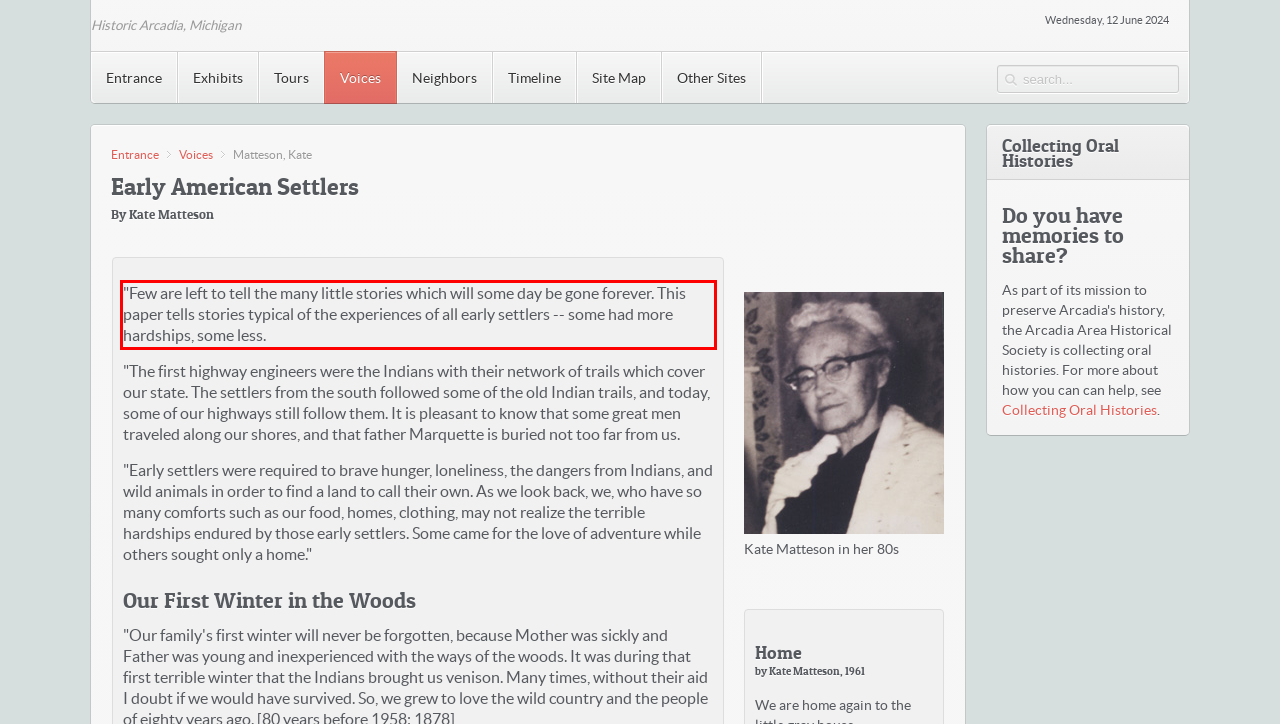Locate the red bounding box in the provided webpage screenshot and use OCR to determine the text content inside it.

"Few are left to tell the many little stories which will some day be gone forever. This paper tells stories typical of the experiences of all early settlers -- some had more hardships, some less.